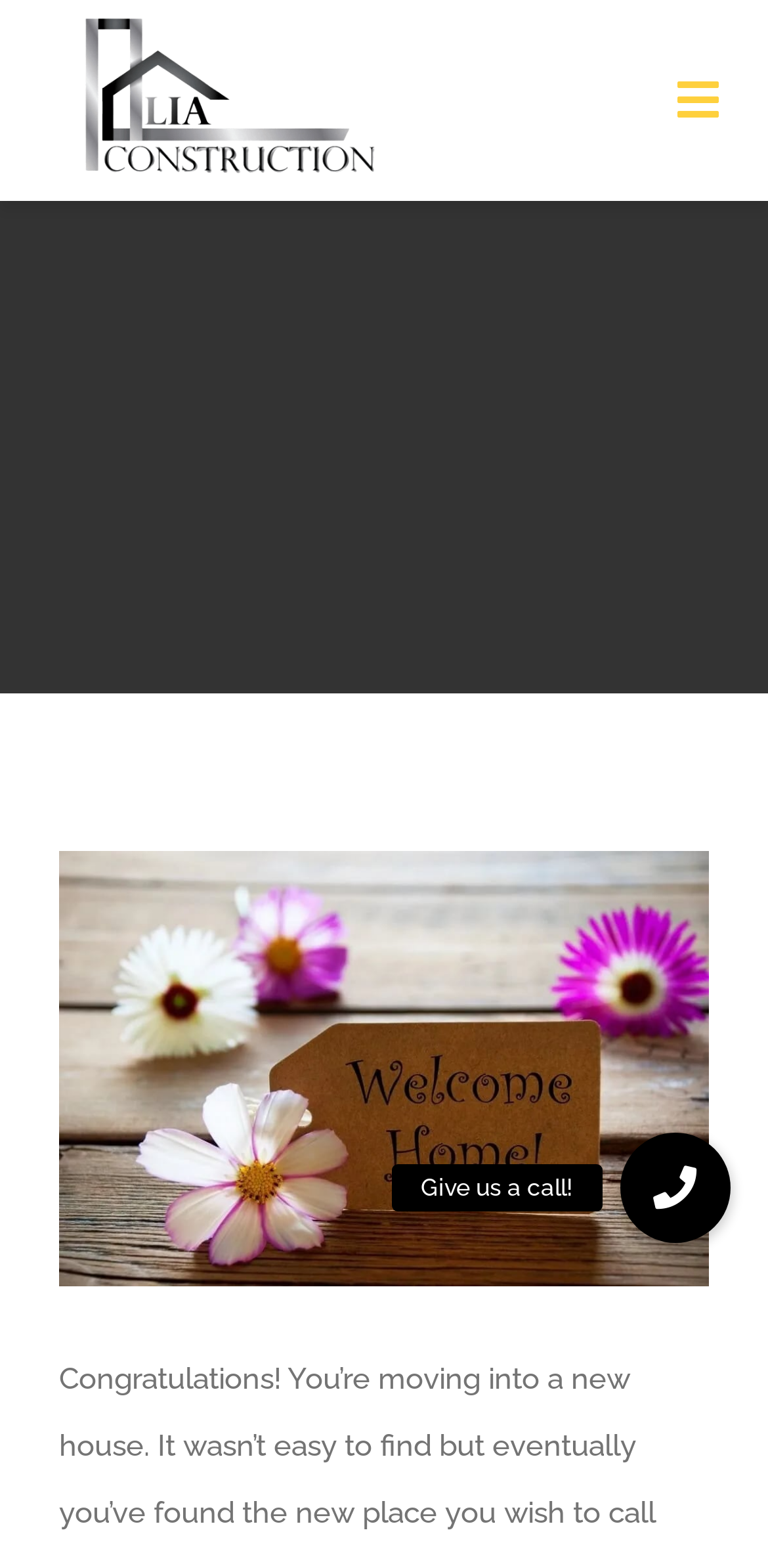Illustrate the webpage thoroughly, mentioning all important details.

The webpage appears to be a construction company's website, specifically focused on moving into a new house. At the top of the page, there is a navigation menu with several links, including "ABOUT", "SERVICES", "WORK GALLERY", "REVIEWS", "BLOG", "PROJECT STORY", and "SCHEDULE A FREE ESTIMATE". The navigation menu is located near the top of the page, spanning almost the entire width.

Below the navigation menu, there is a region titled "Page Title Bar" that takes up a significant portion of the page. Within this region, there is a link with the text "rs_w_1280-_3_" that is accompanied by a static text "View Larger Image". This suggests that there is an image on the page, possibly related to construction or a new house.

Towards the bottom of the page, there is a button that says "Give us a call!", which is likely a call-to-action for visitors to contact the company.